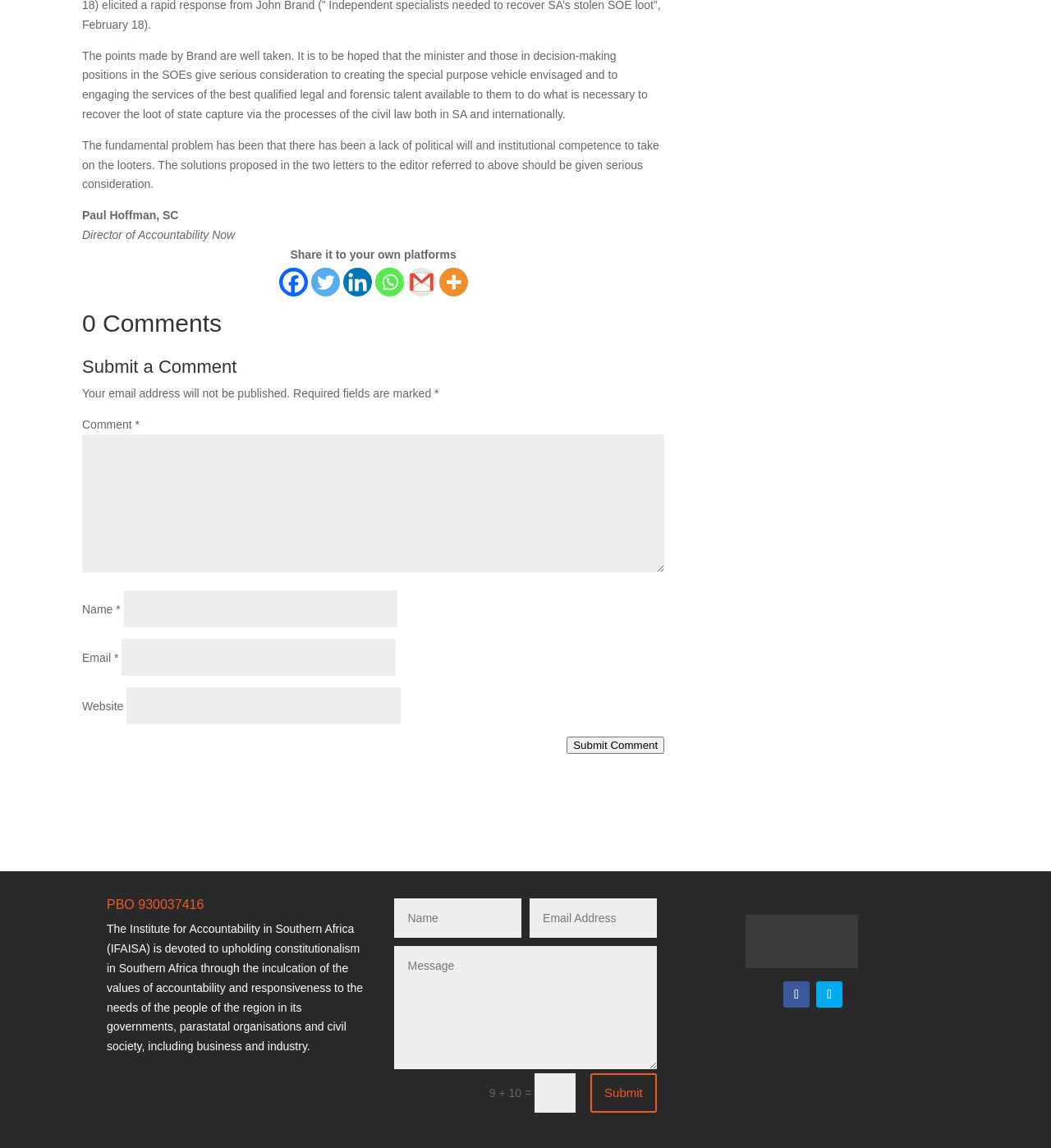Please identify the bounding box coordinates of the clickable region that I should interact with to perform the following instruction: "Click on the Submit Comment button". The coordinates should be expressed as four float numbers between 0 and 1, i.e., [left, top, right, bottom].

[0.539, 0.642, 0.632, 0.657]